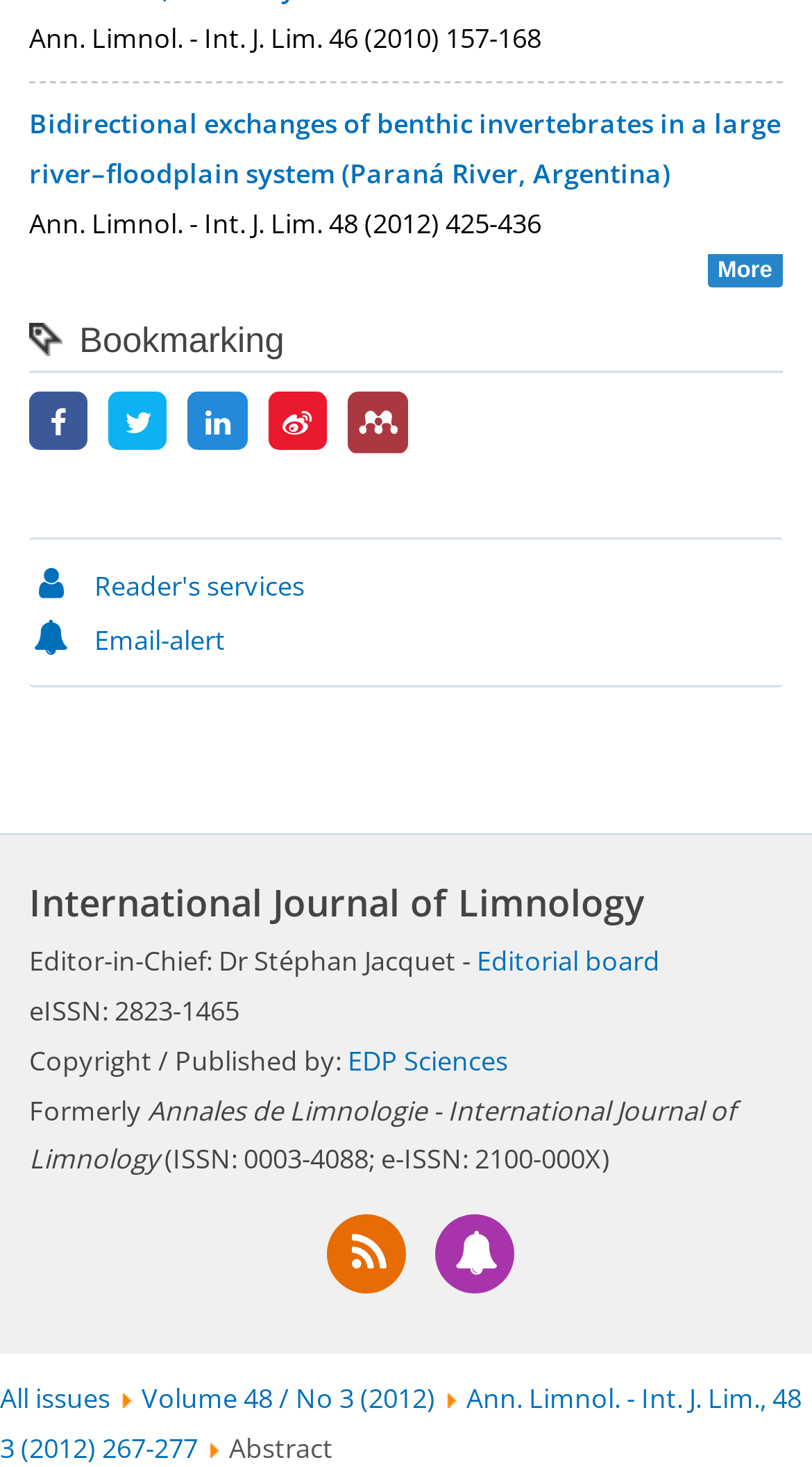Based on the element description Payment / Ödeme, identify the bounding box of the UI element in the given webpage screenshot. The coordinates should be in the format (top-left x, top-left y, bottom-right x, bottom-right y) and must be between 0 and 1.

None